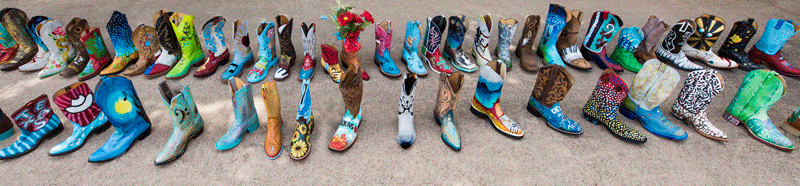What type of designs are featured on the cowboy boots?
Make sure to answer the question with a detailed and comprehensive explanation.

The caption describes the cowboy boots as featuring a diverse array of designs and patterns, including floral motifs and intricate designs, which are showcased in a vibrant line.